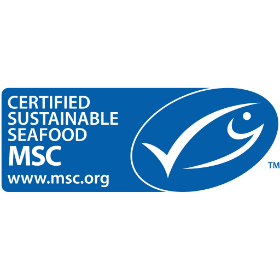What does the check mark in the logo symbolize?
Please give a detailed and thorough answer to the question, covering all relevant points.

The check mark in the logo of the Marine Stewardship Council (MSC) symbolizes certification, indicating that the seafood products meet rigorous sustainability standards.